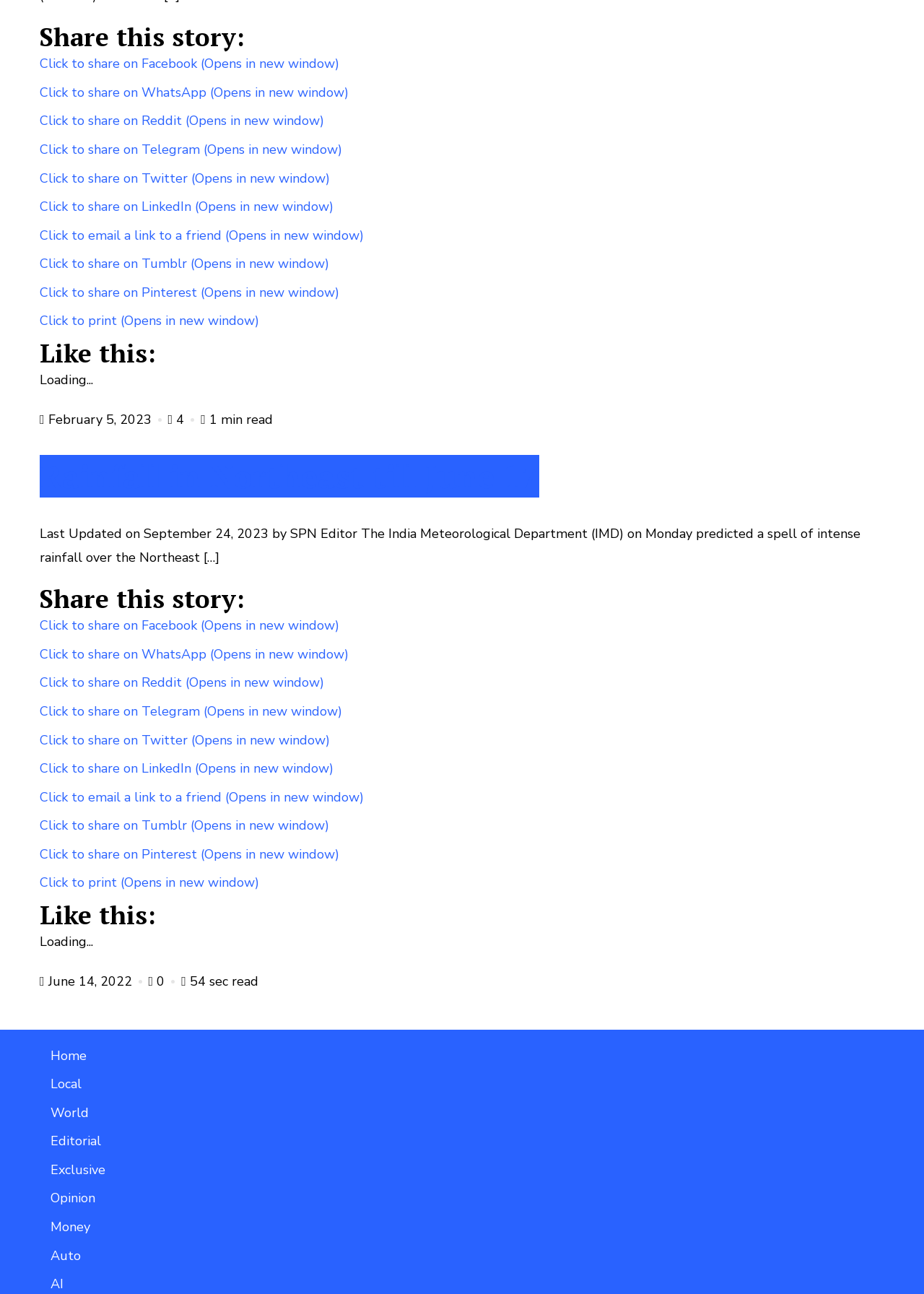What is the date of the second article?
Refer to the image and give a detailed answer to the query.

I found the date of the second article by looking at the link elements under the second article heading. The date is specified as 'June 14, 2022'.